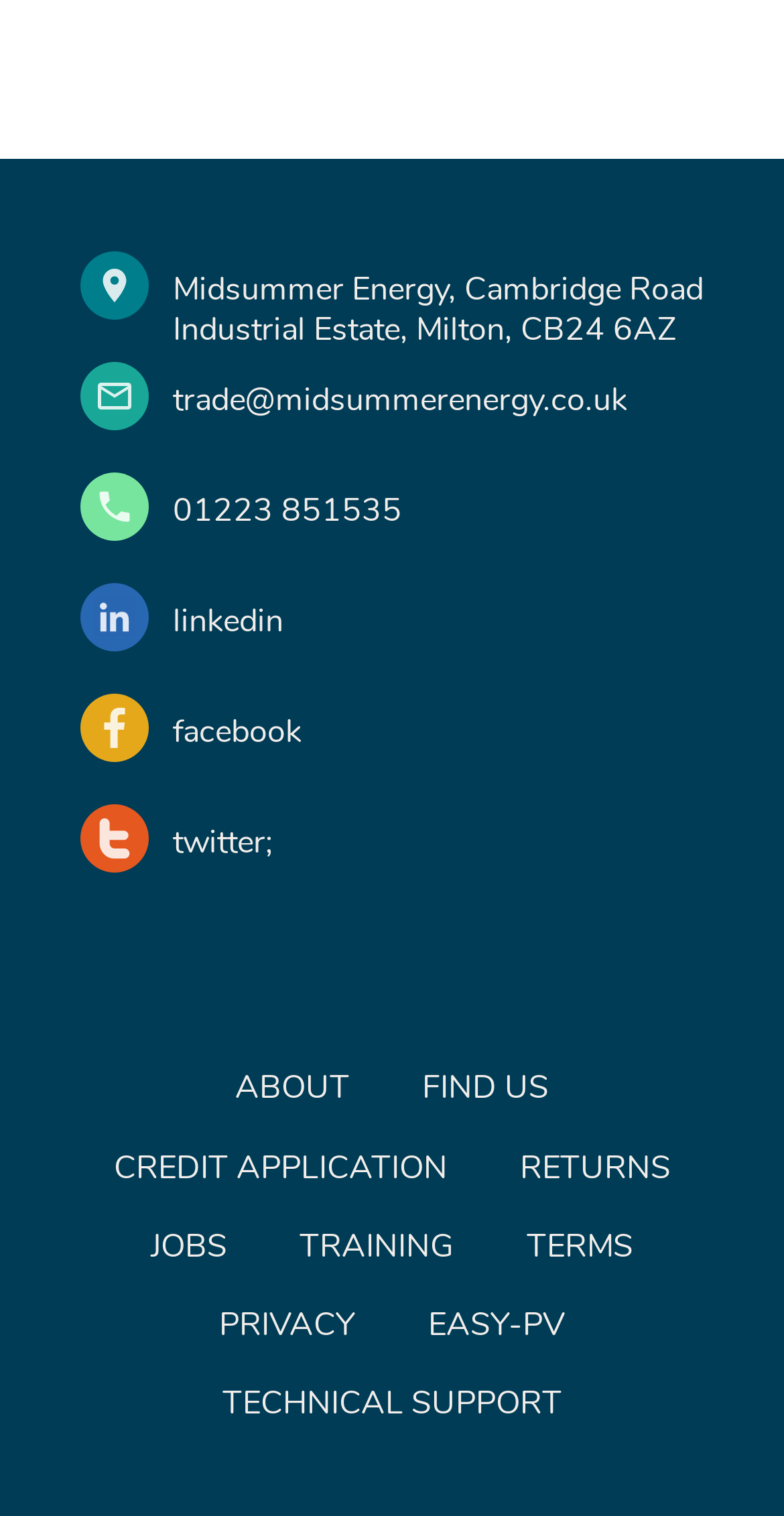Kindly determine the bounding box coordinates for the clickable area to achieve the given instruction: "send an email to trade@midsummerenergy.co.uk".

[0.221, 0.25, 0.8, 0.279]